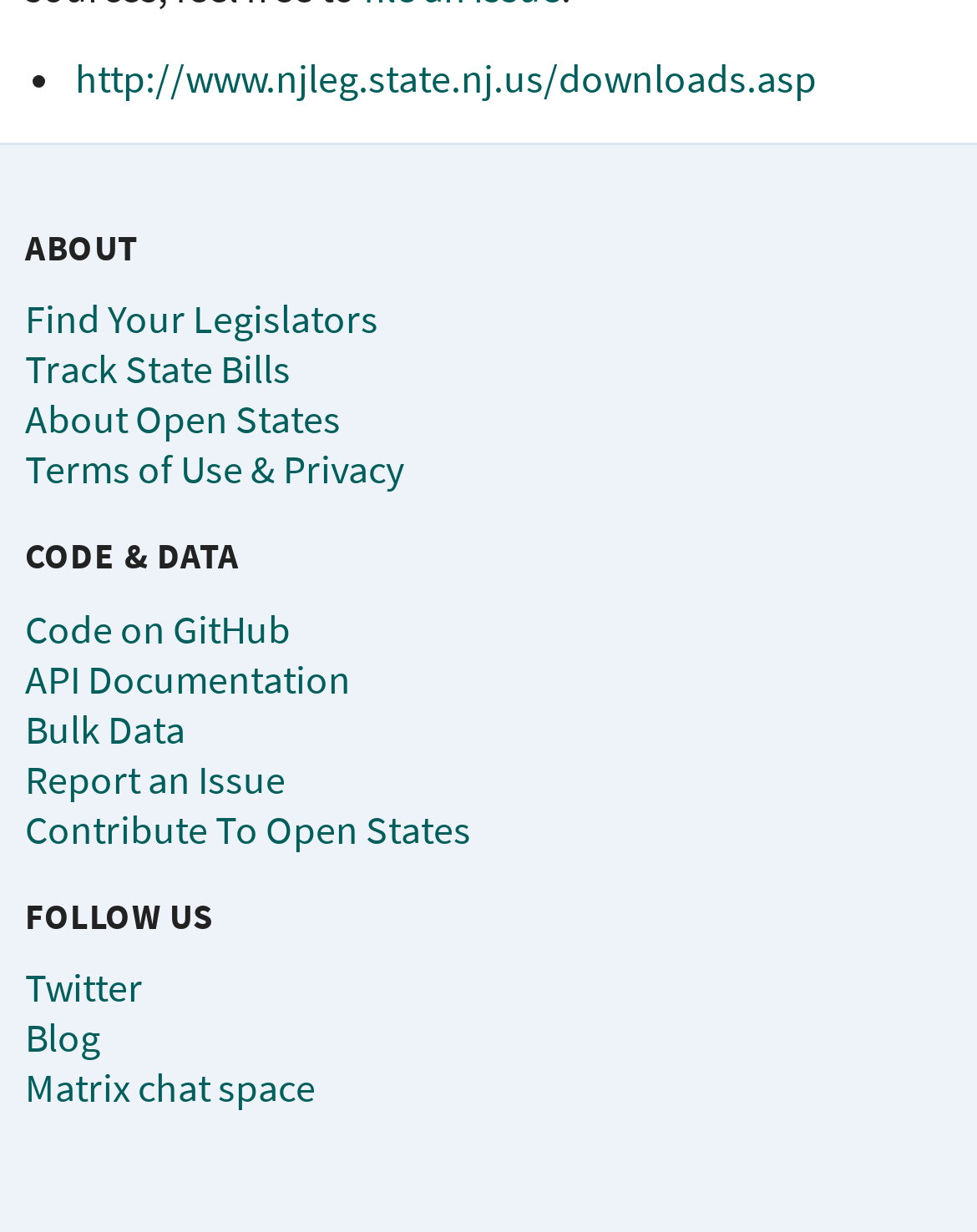What is the second link under CODE & DATA?
Refer to the image and respond with a one-word or short-phrase answer.

API Documentation